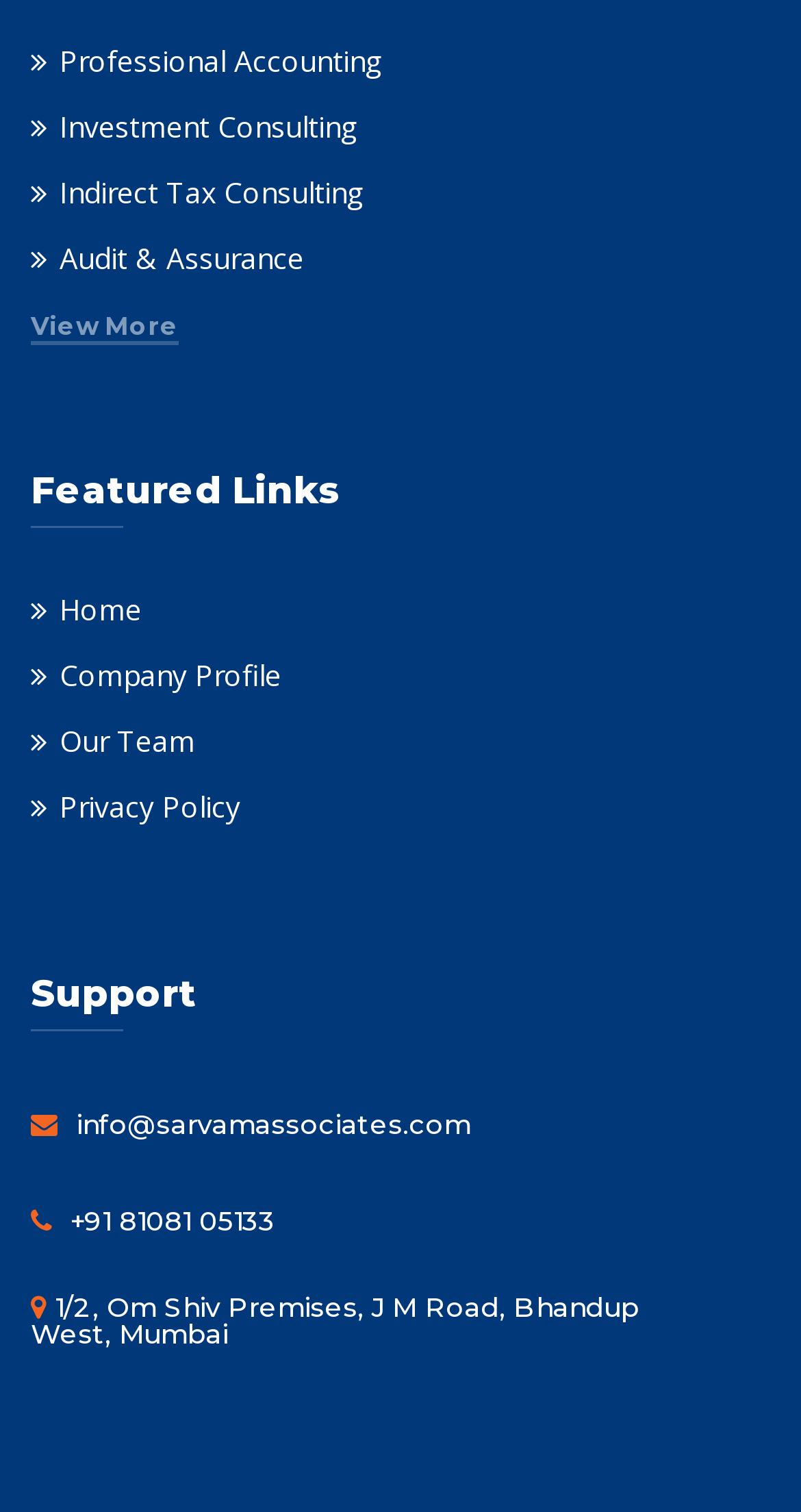Determine the bounding box coordinates of the region that needs to be clicked to achieve the task: "View Company Profile".

[0.038, 0.433, 0.351, 0.459]